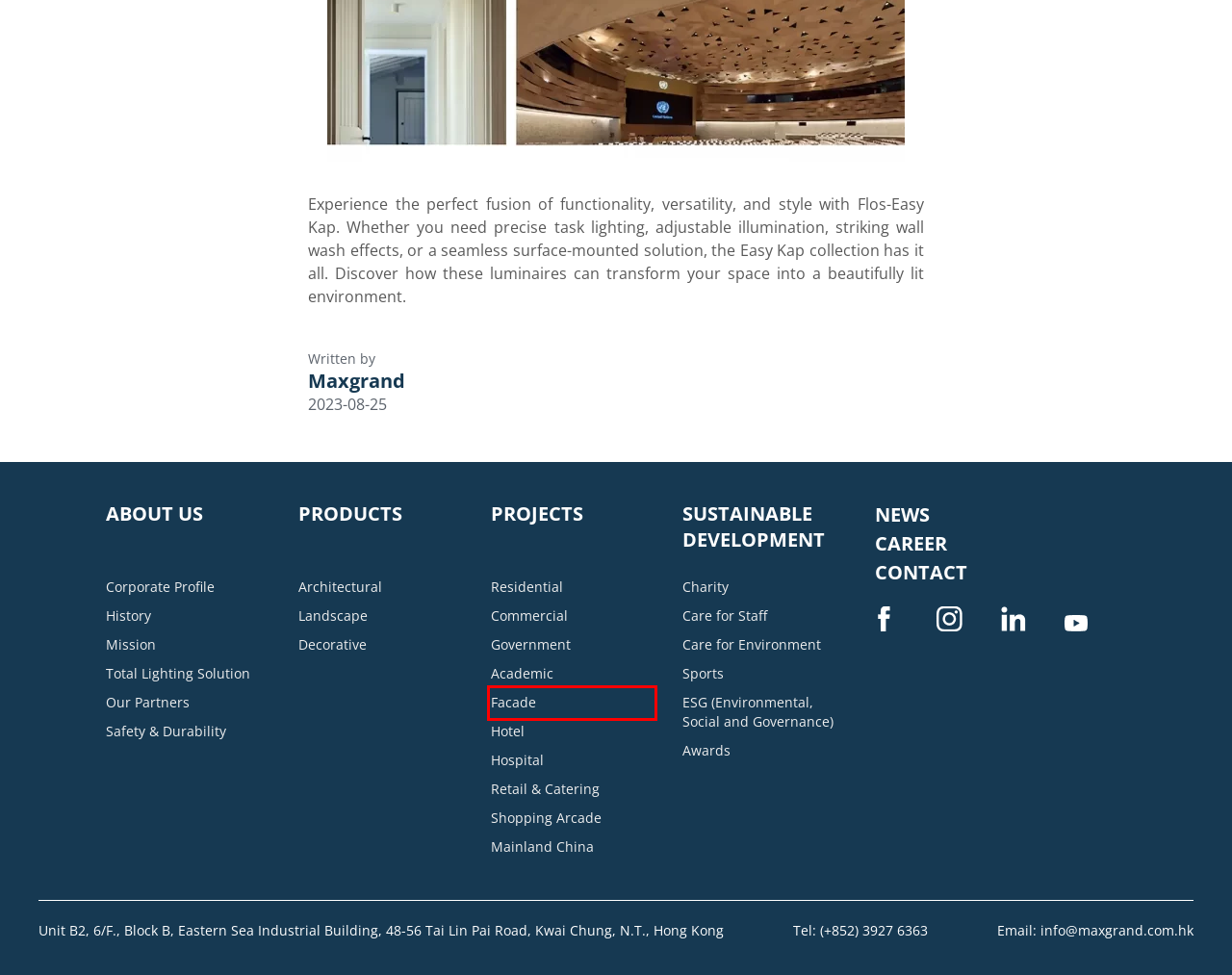Look at the given screenshot of a webpage with a red rectangle bounding box around a UI element. Pick the description that best matches the new webpage after clicking the element highlighted. The descriptions are:
A. Awards - Maxgrand Limited
B. Academic - Maxgrand Limited
C. Residential - Maxgrand Limited
D. Sports - Maxgrand Limited
E. Facade - Maxgrand Limited
F. Commercial - Maxgrand Limited
G. Care for Environment - Maxgrand Limited
H. ESG (Environmental, Social and Governance) - Maxgrand Limited

E